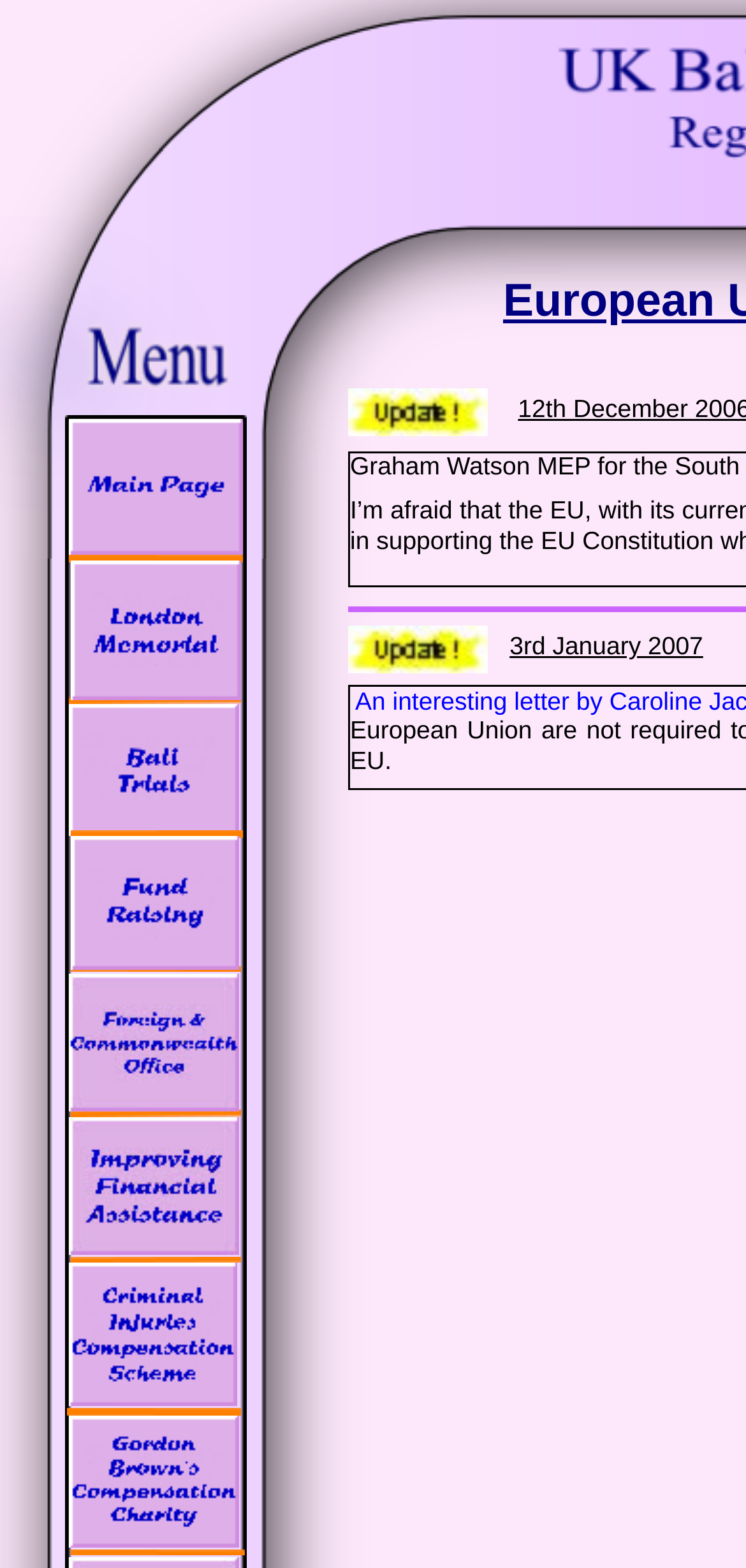What is the position of the image 'wp92af664b.jpg'?
Look at the image and provide a detailed response to the question.

I analyzed the bounding box coordinates of the image 'wp92af664b.jpg' and found that its x1 and x2 coordinates are 0.467 and 0.654, respectively, which suggests that it is positioned on the right side of the webpage. Its y1 and y2 coordinates are 0.248 and 0.278, respectively, which suggests that it is positioned in the middle of the webpage.